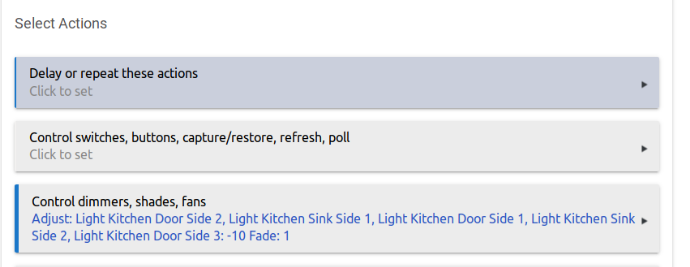Answer the question below in one word or phrase:
What is the layout of the interface described as?

Clean and user-friendly